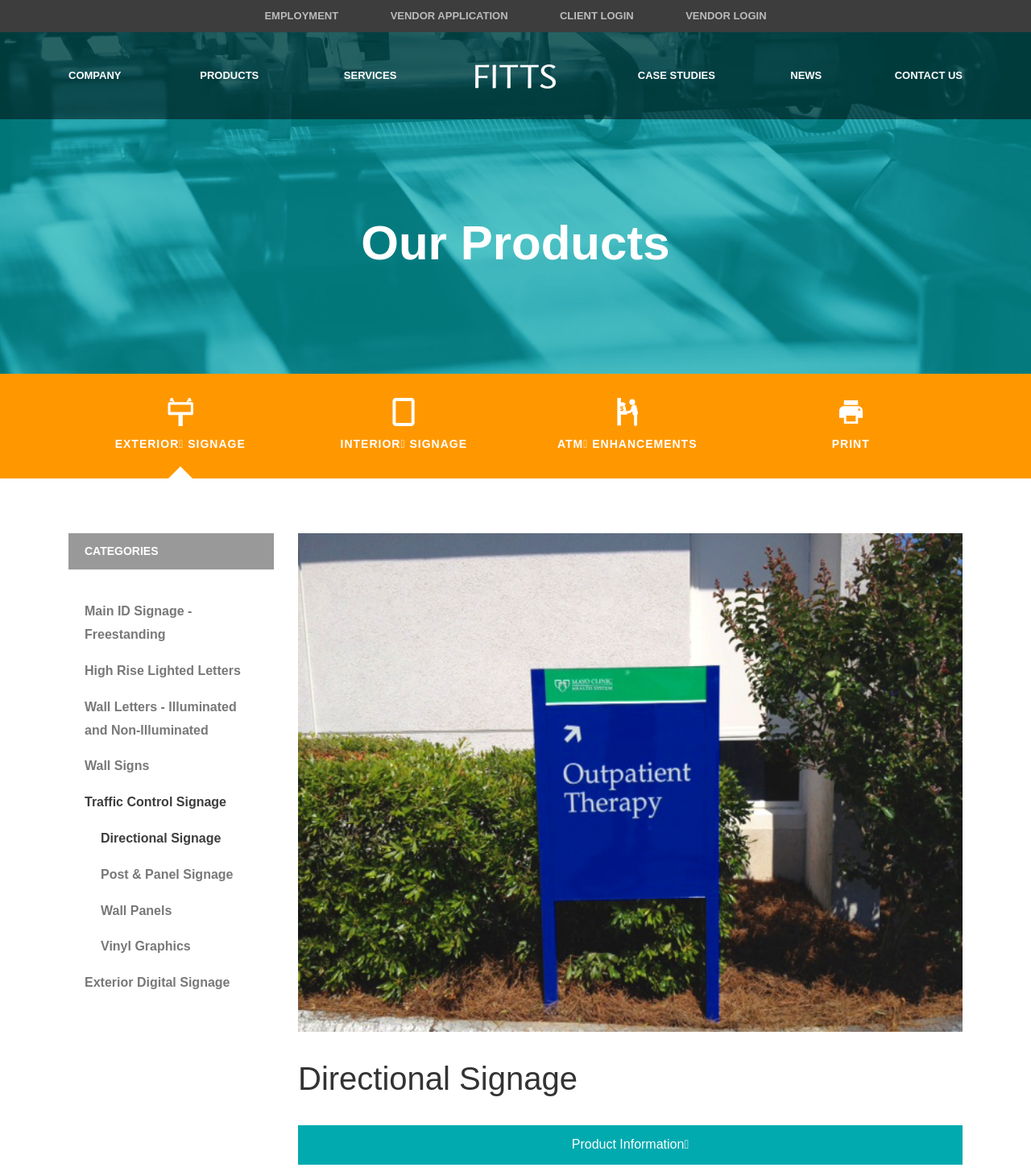Given the description News, predict the bounding box coordinates of the UI element. Ensure the coordinates are in the format (top-left x, top-left y, bottom-right x, bottom-right y) and all values are between 0 and 1.

[0.708, 0.048, 0.856, 0.081]